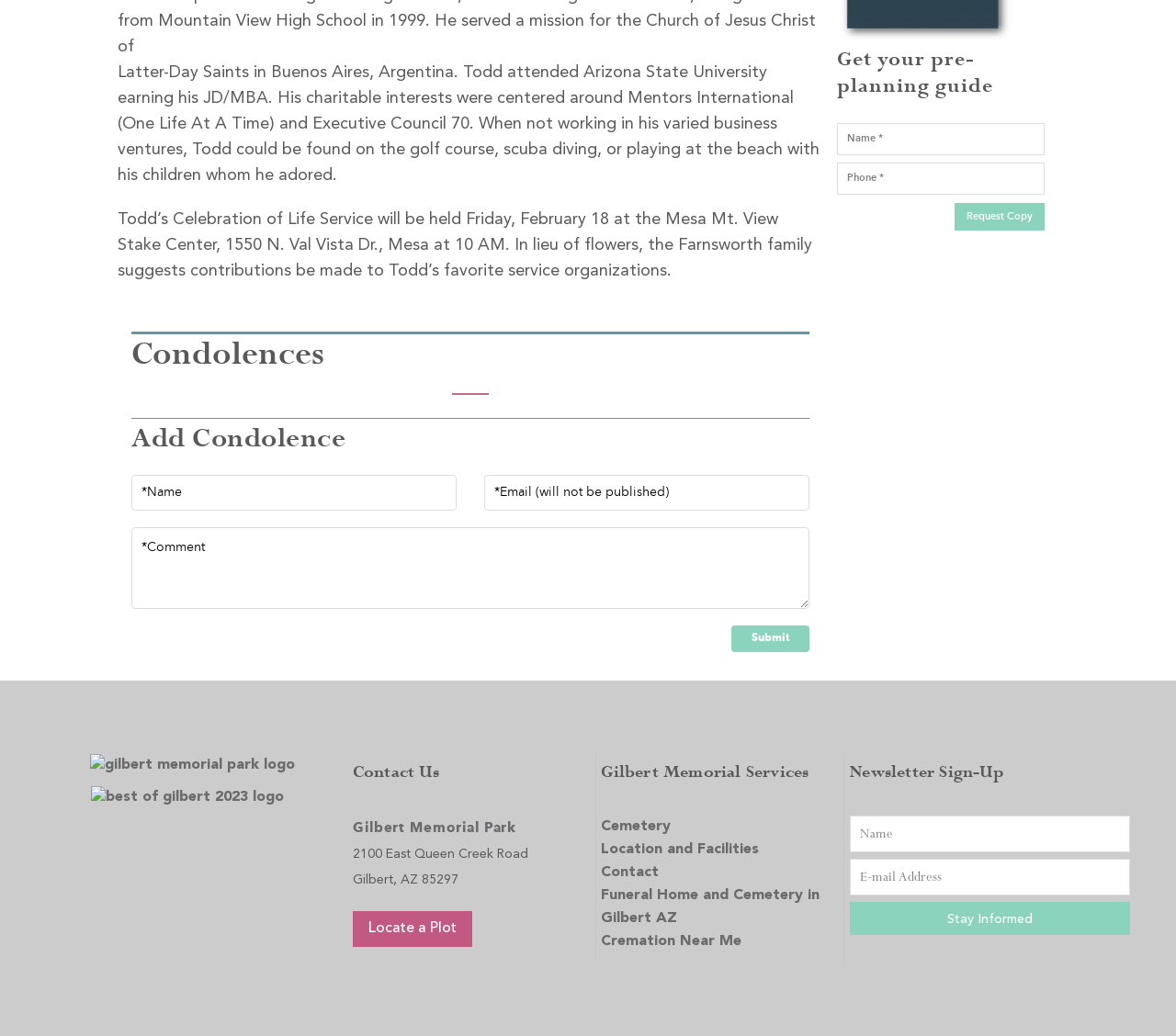What is the name of the person being celebrated?
Based on the screenshot, answer the question with a single word or phrase.

Todd